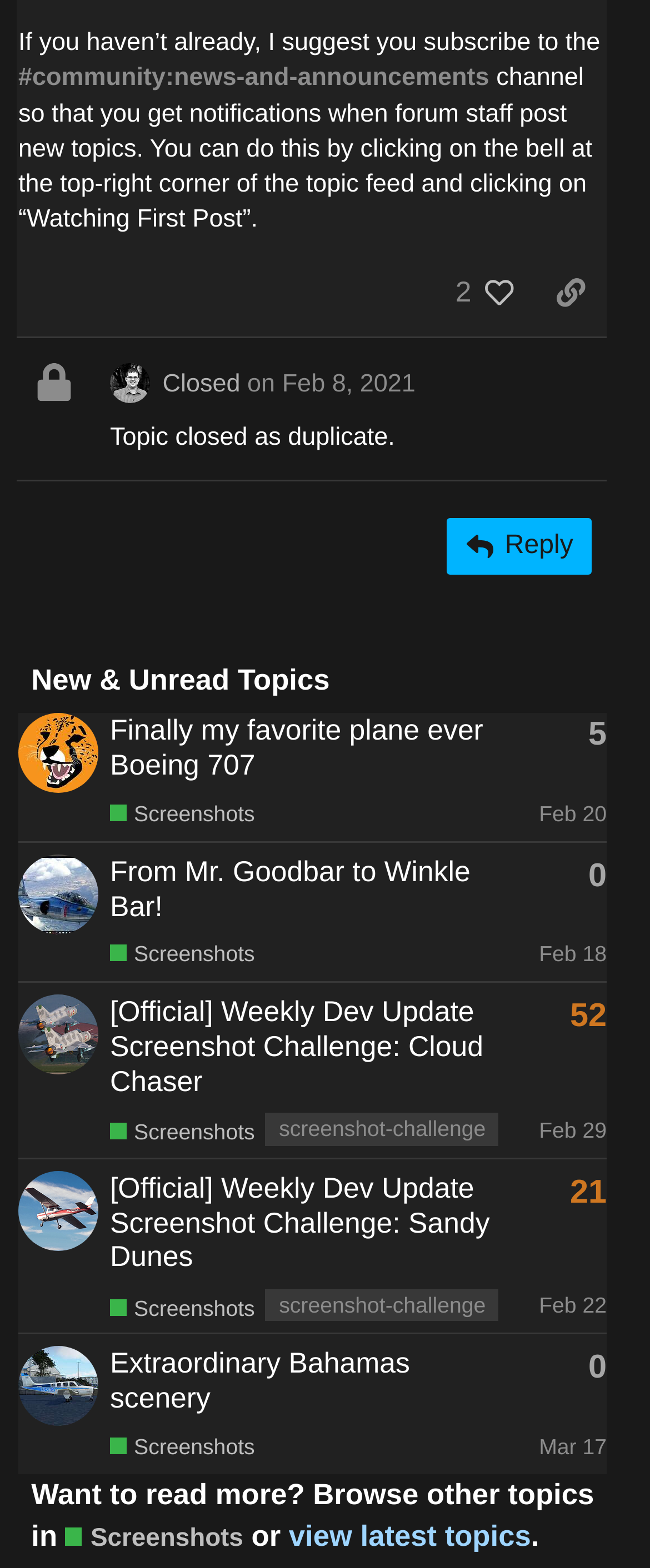Refer to the screenshot and answer the following question in detail:
How many replies does the topic 'Weekly Dev Update Screenshot Challenge: Cloud Chaser' have?

I found the generic element with the text 'This topic has 52 replies with a very high like to post ratio' within the gridcell element that contains the topic 'Weekly Dev Update Screenshot Challenge: Cloud Chaser'. This indicates that the topic has 52 replies.